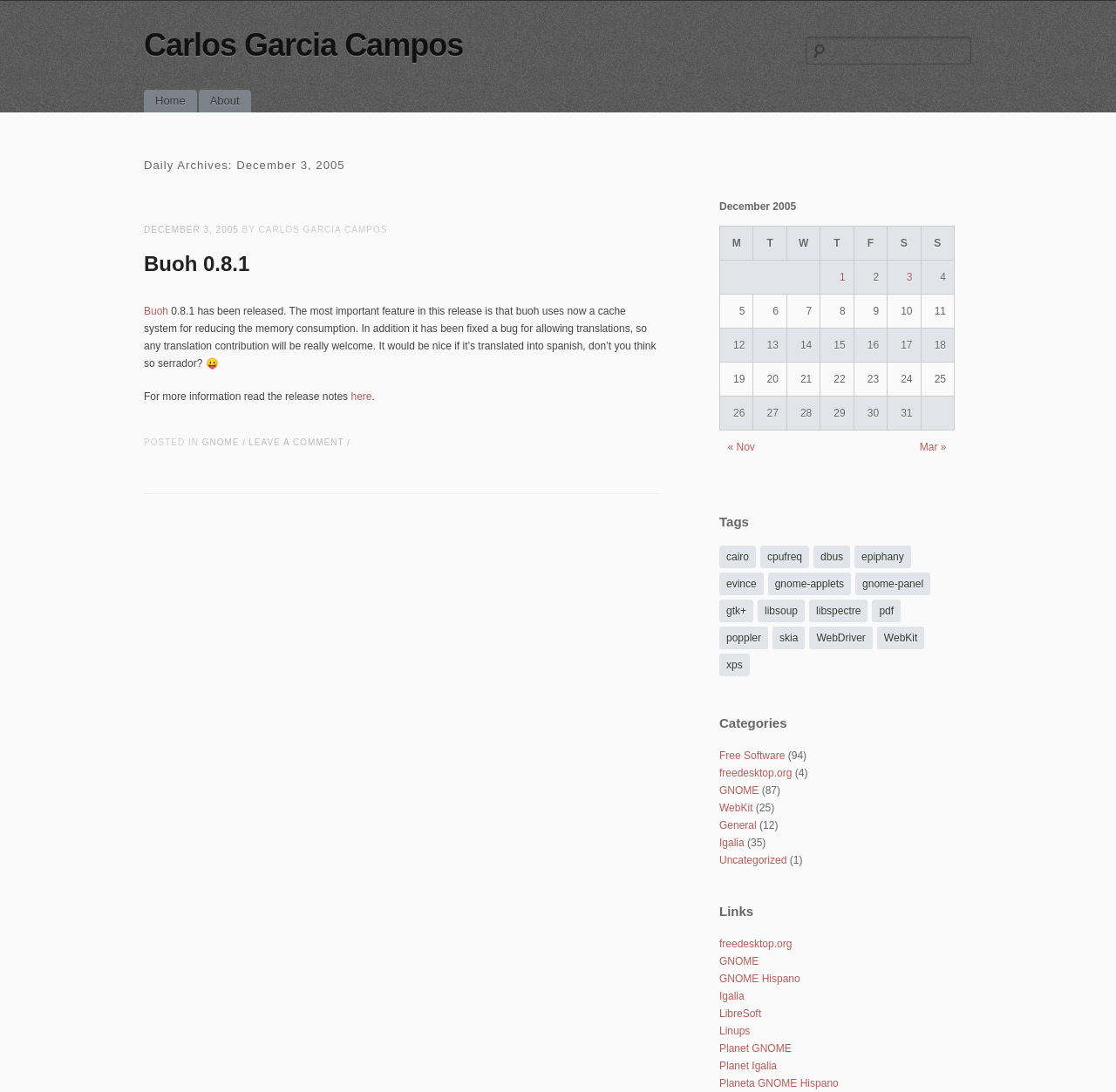Respond concisely with one word or phrase to the following query:
What is the title of the post?

Buoh 0.8.1